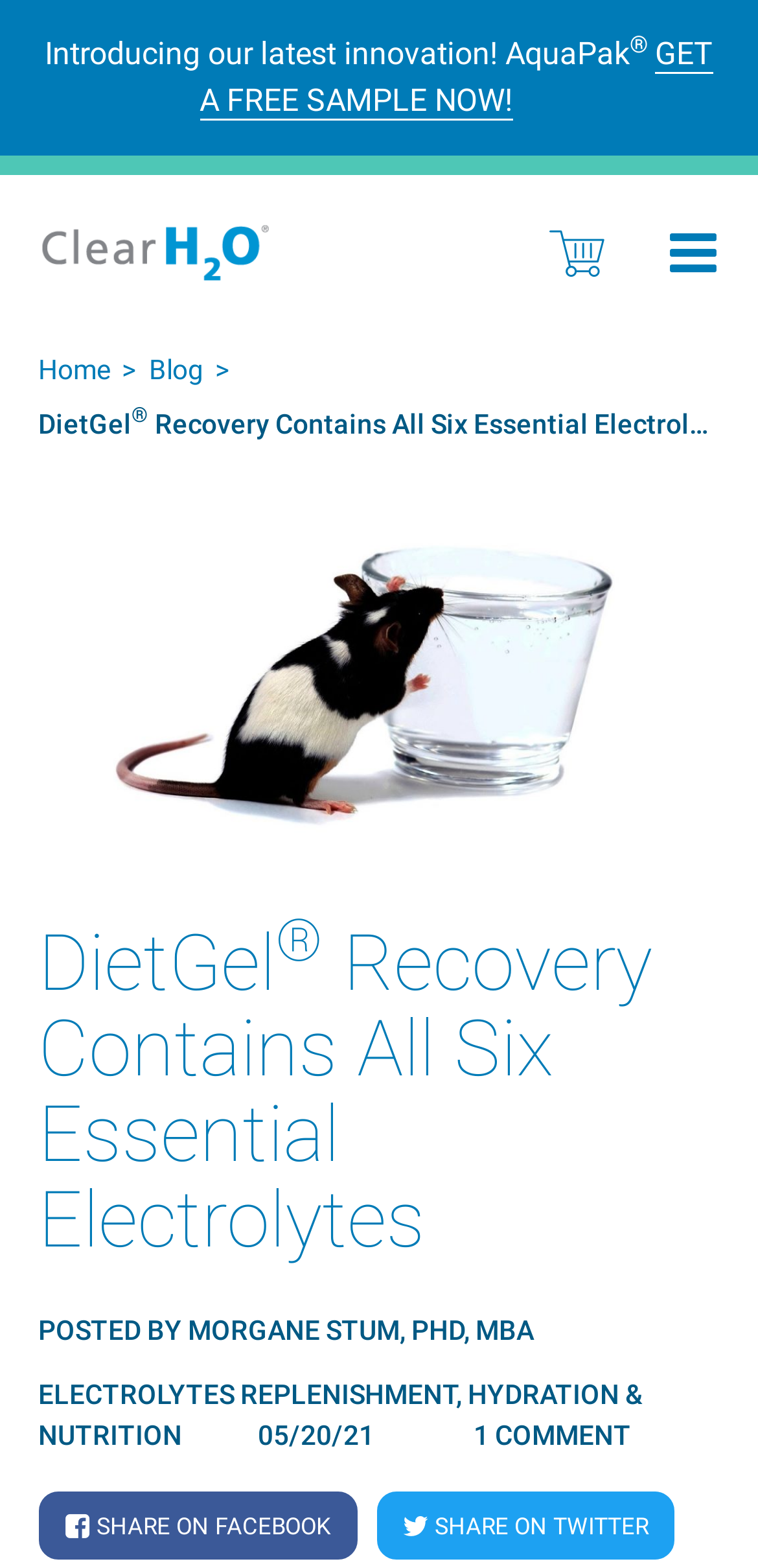What is the company name?
Provide a thorough and detailed answer to the question.

The company name can be found in the link 'ClearH2O' which is a part of the navigation menu and also in the image 'ClearH2O' which is likely the company logo.